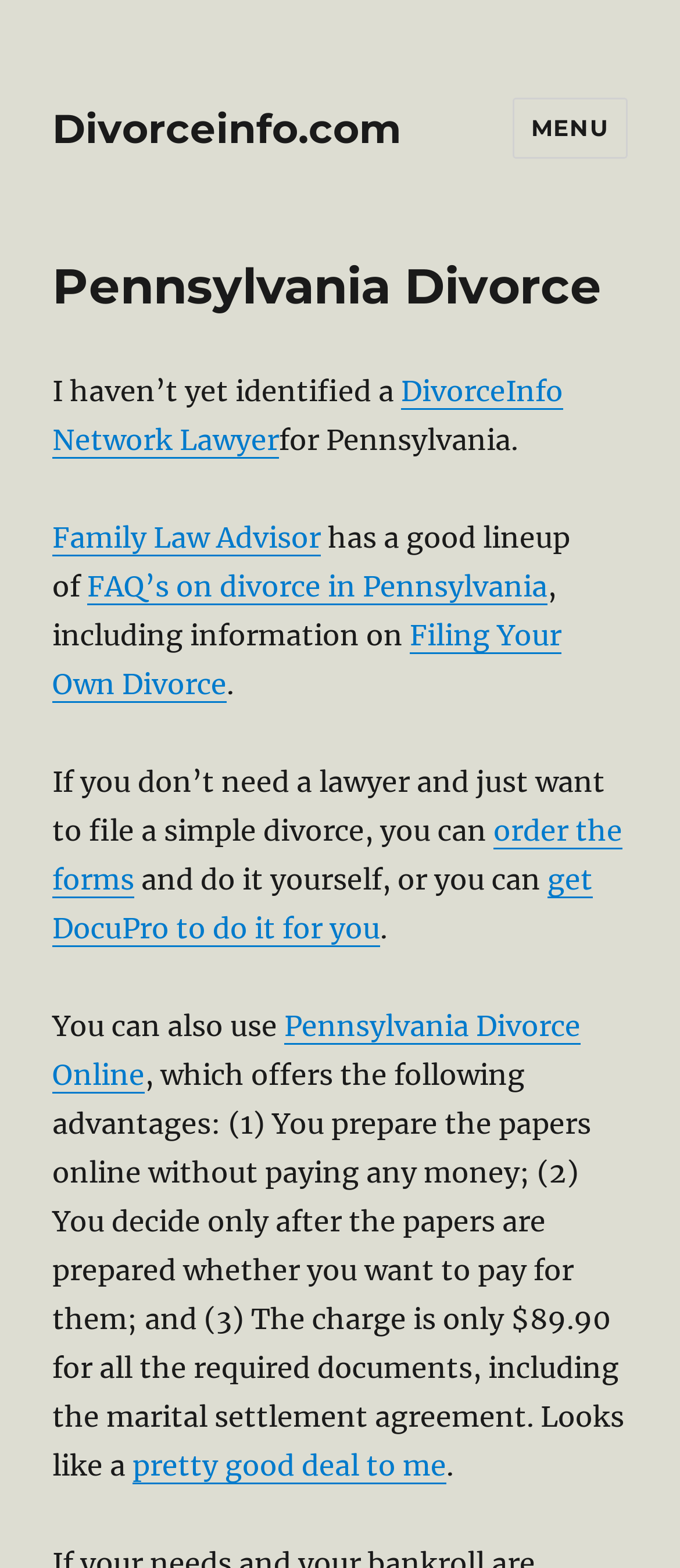Identify the bounding box coordinates of the element to click to follow this instruction: 'Order the forms'. Ensure the coordinates are four float values between 0 and 1, provided as [left, top, right, bottom].

[0.077, 0.518, 0.915, 0.572]